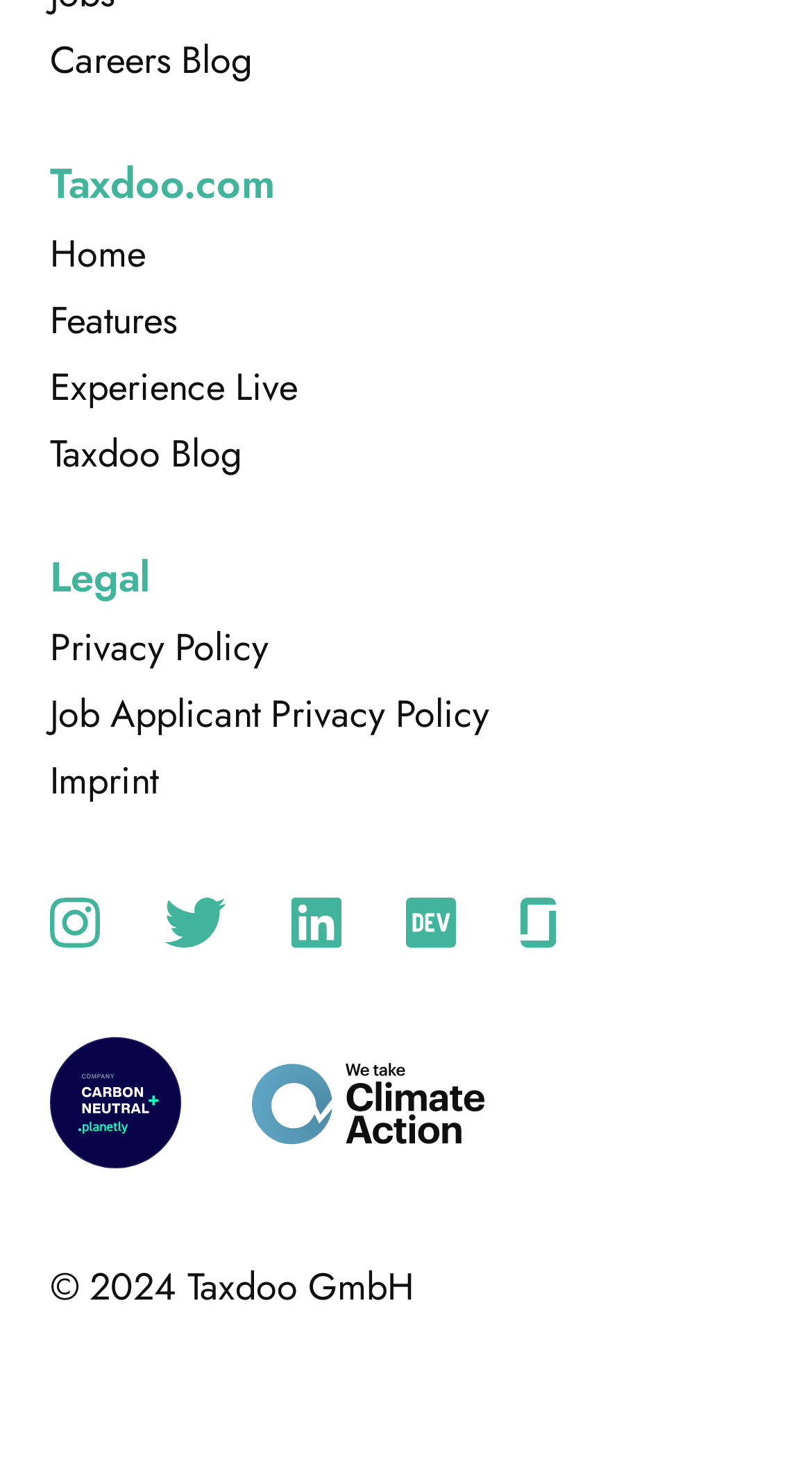Please find the bounding box coordinates of the element's region to be clicked to carry out this instruction: "Check Privacy Policy".

[0.062, 0.423, 0.331, 0.463]